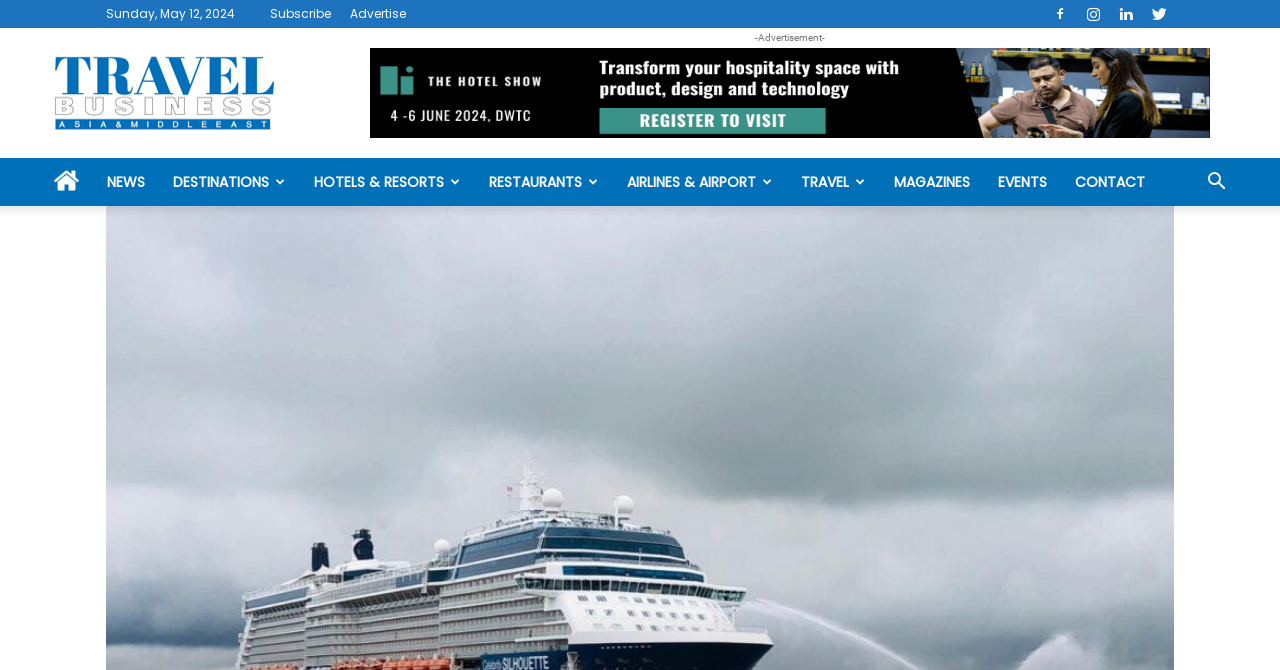Use a single word or phrase to answer the question: How many social media links are at the top right corner?

4